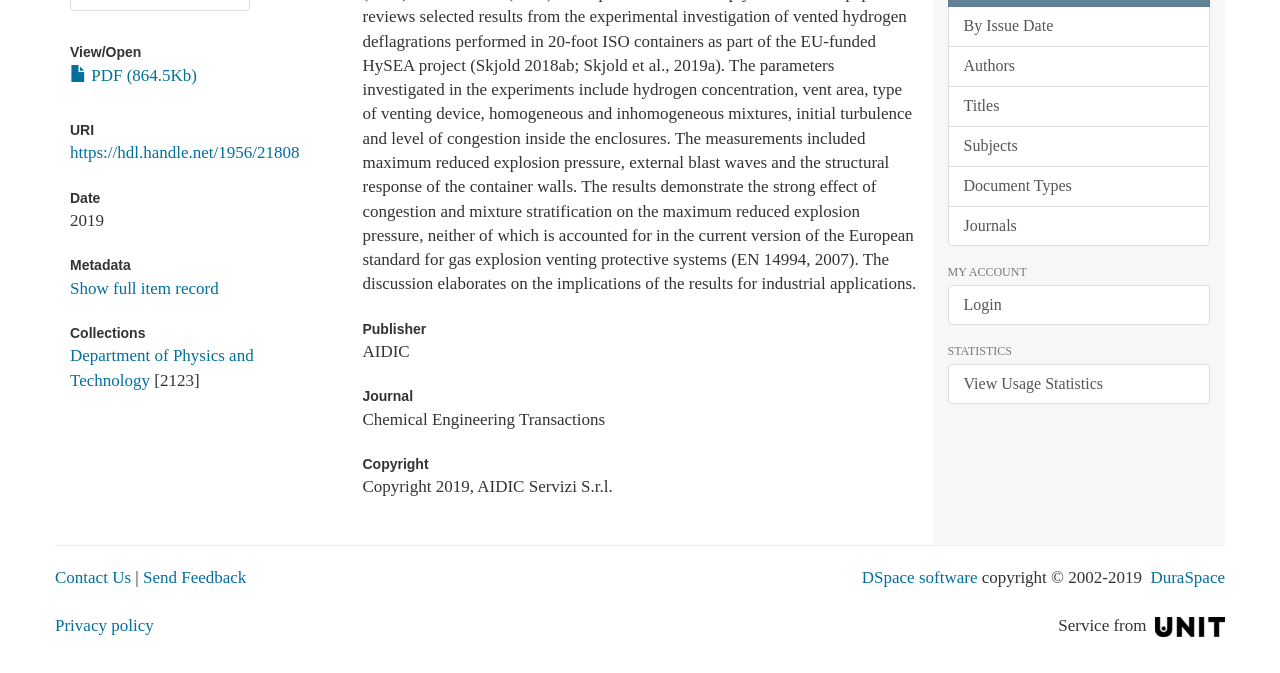Identify the bounding box for the UI element that is described as follows: "covaus@bigpond.com".

None